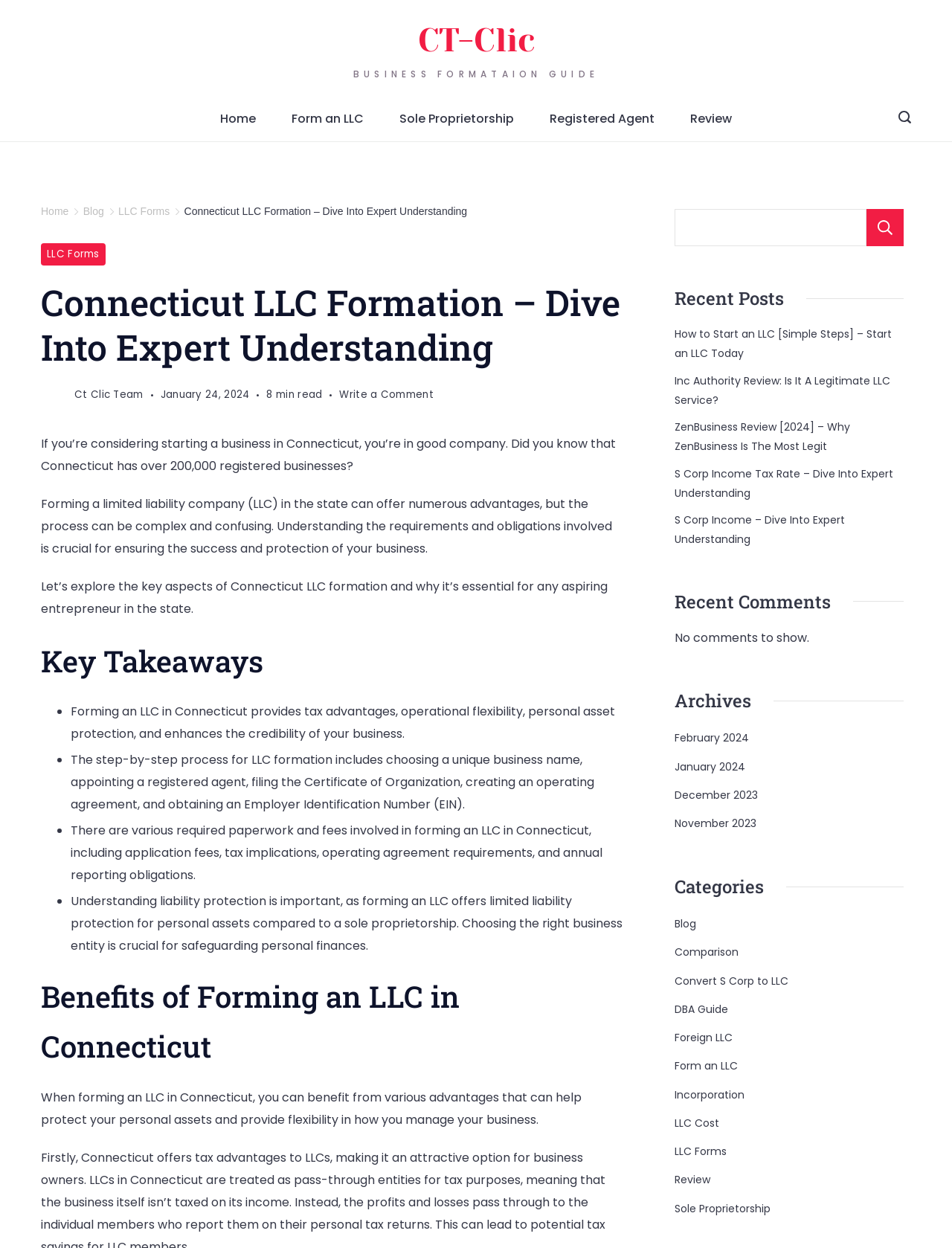Please locate the bounding box coordinates of the element that needs to be clicked to achieve the following instruction: "Read the 'Benefits of Forming an LLC in Connecticut' section". The coordinates should be four float numbers between 0 and 1, i.e., [left, top, right, bottom].

[0.043, 0.779, 0.654, 0.858]